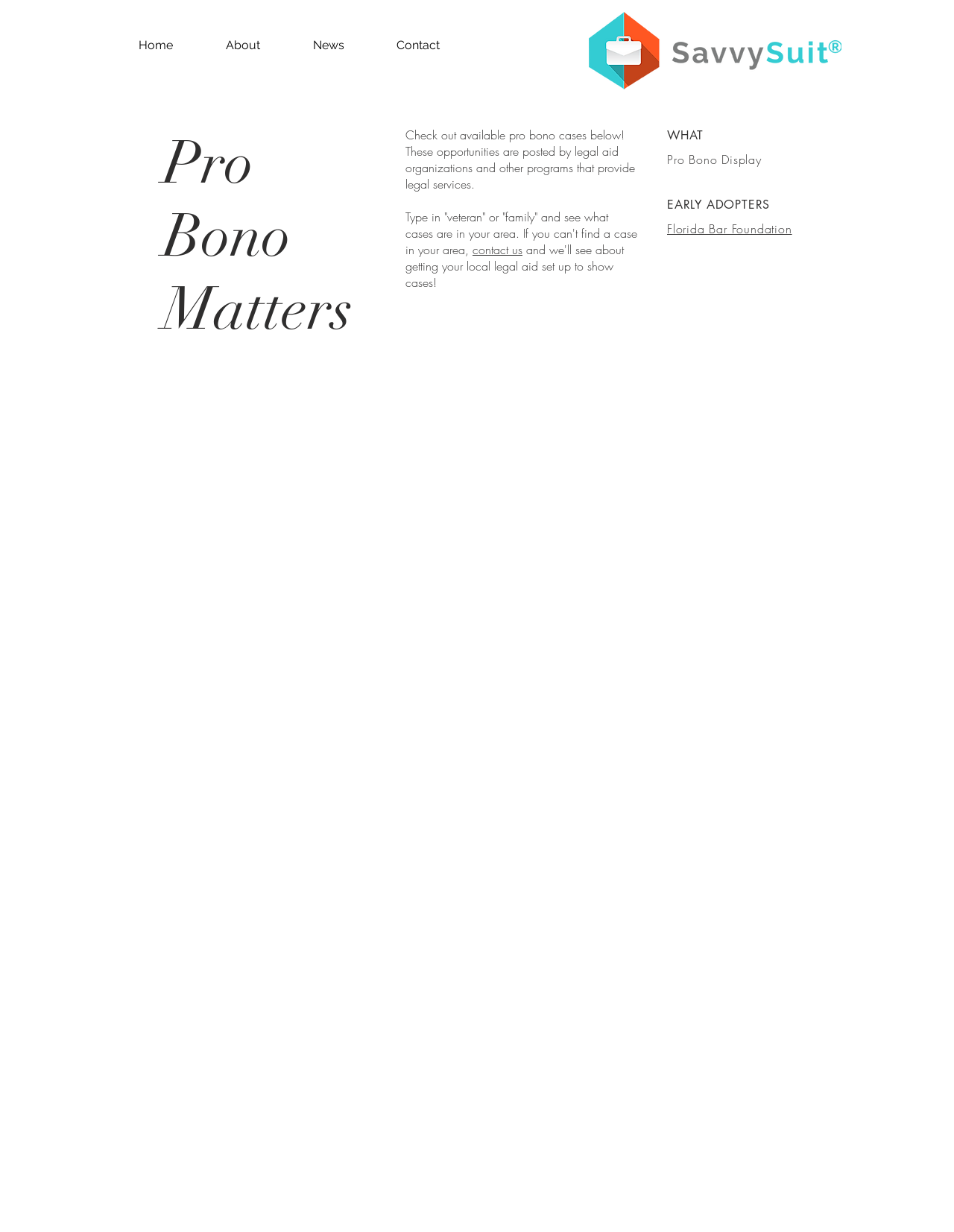Provide a one-word or short-phrase answer to the question:
What is the navigation menu at the top?

Site